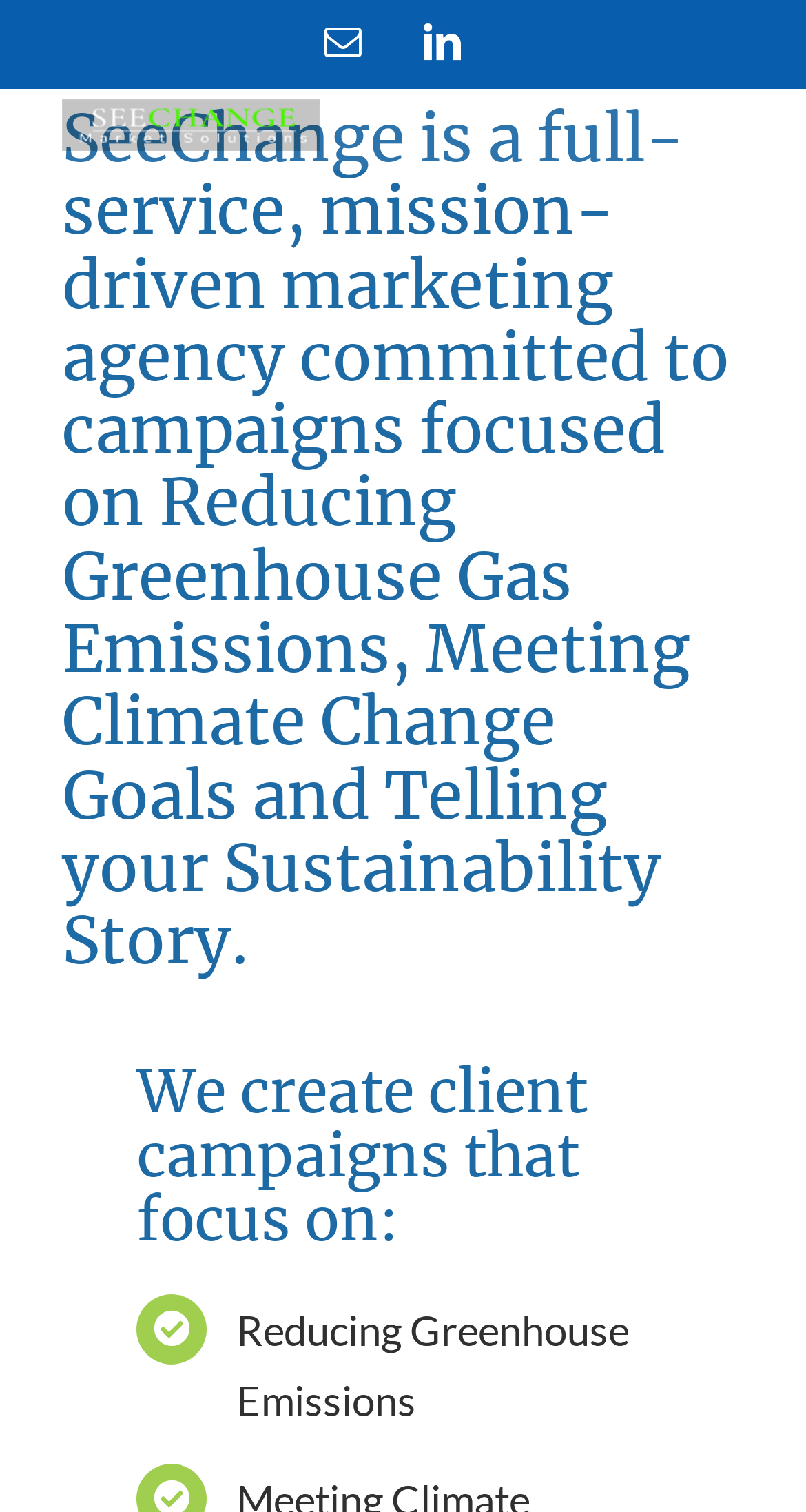What is the focus of the client campaigns?
Look at the screenshot and respond with a single word or phrase.

Reducing Greenhouse Emissions